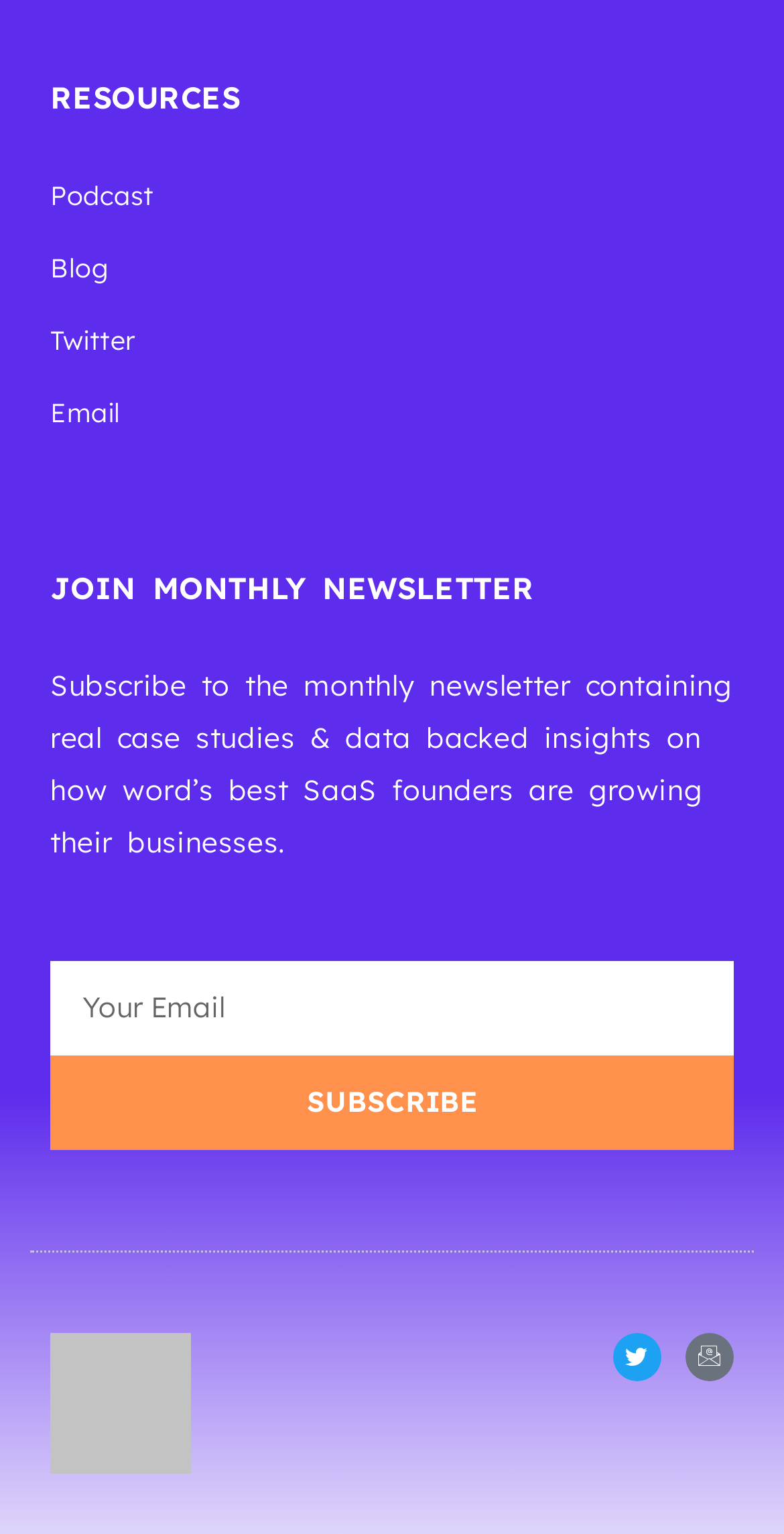How many social media links are available?
Based on the image, please offer an in-depth response to the question.

There are three social media links available on the webpage, which are 'Twitter', 'Twitter ' (with an icon), and 'Icon-email' (with an icon). These links can be found at the bottom of the webpage.